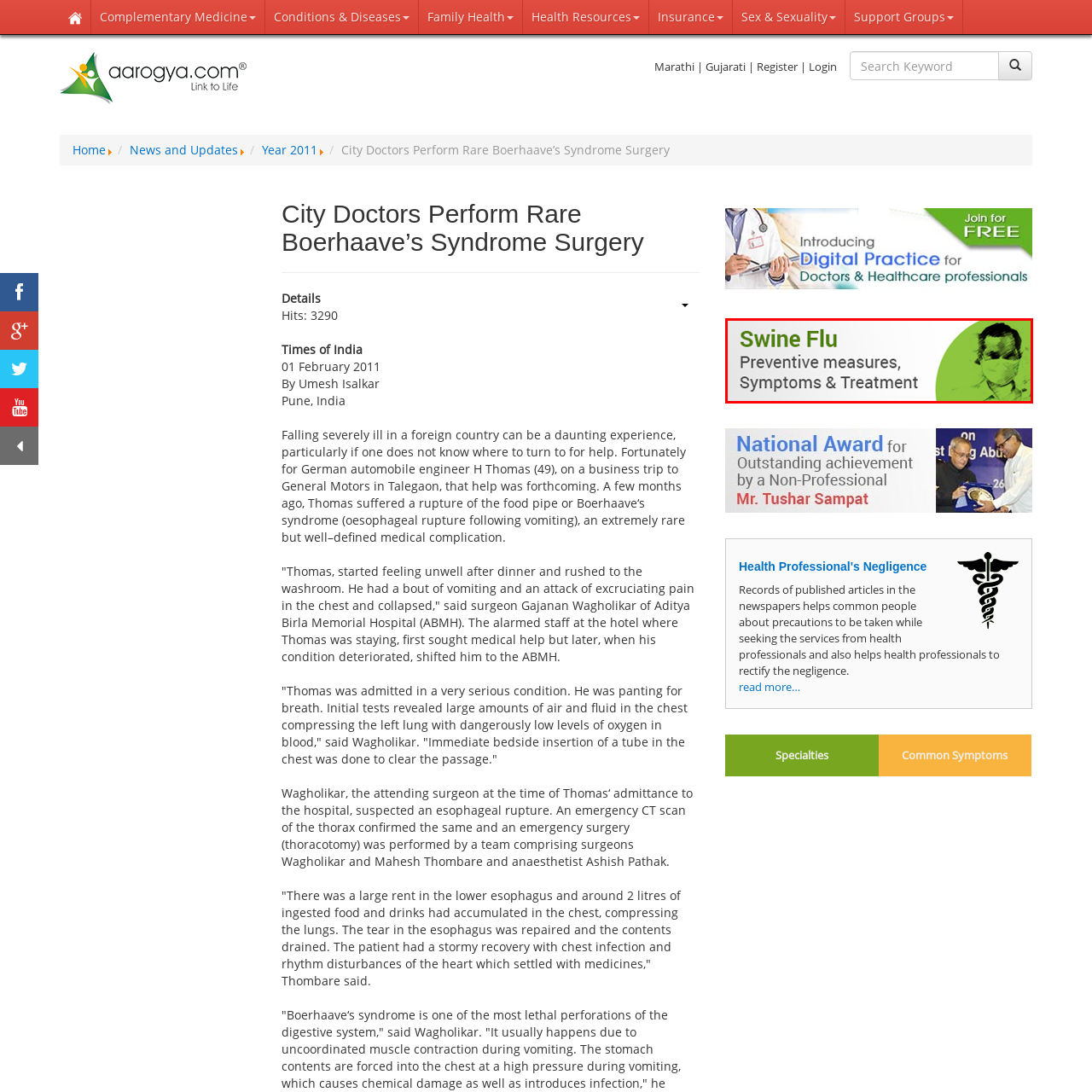Describe in detail what you see in the image highlighted by the red border.

The image titled "Swine Flu" features a graphic representation related to the health condition, highlighting the importance of awareness regarding this infectious disease. It emphasizes three key aspects: preventive measures, symptoms, and treatment options. The design incorporates a visual element of a masked individual, signifying the protective actions recommended to combat the spread of swine flu. The use of green in the color scheme conveys a sense of health and safety, aiming to inform and educate the public about maintaining well-being in the face of flu outbreaks. Overall, the image serves as a vital resource for individuals seeking information on how to protect themselves and respond effectively to the threat of swine flu.